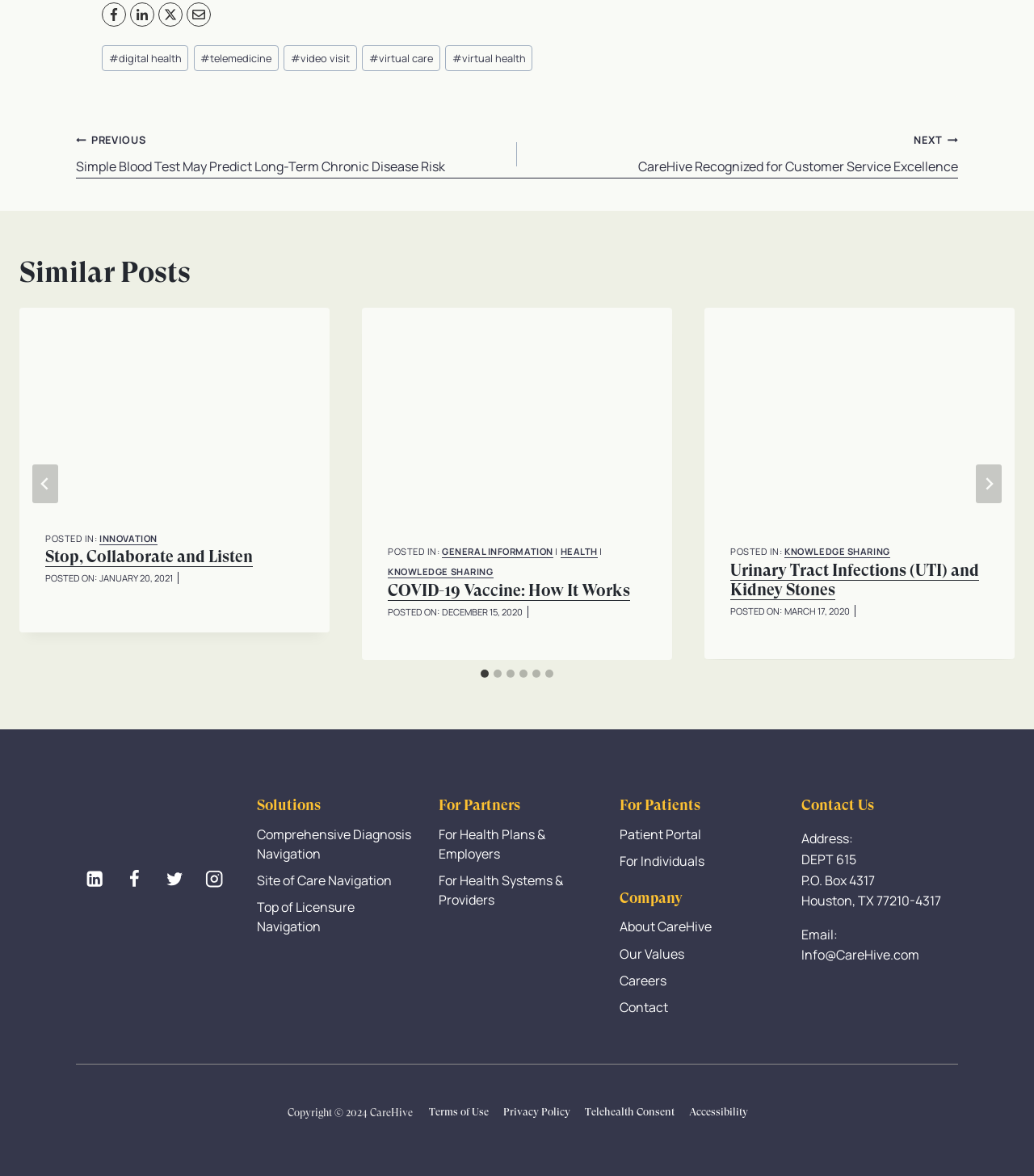What is the purpose of the 'Share Via' links?
Relying on the image, give a concise answer in one word or a brief phrase.

Sharing posts